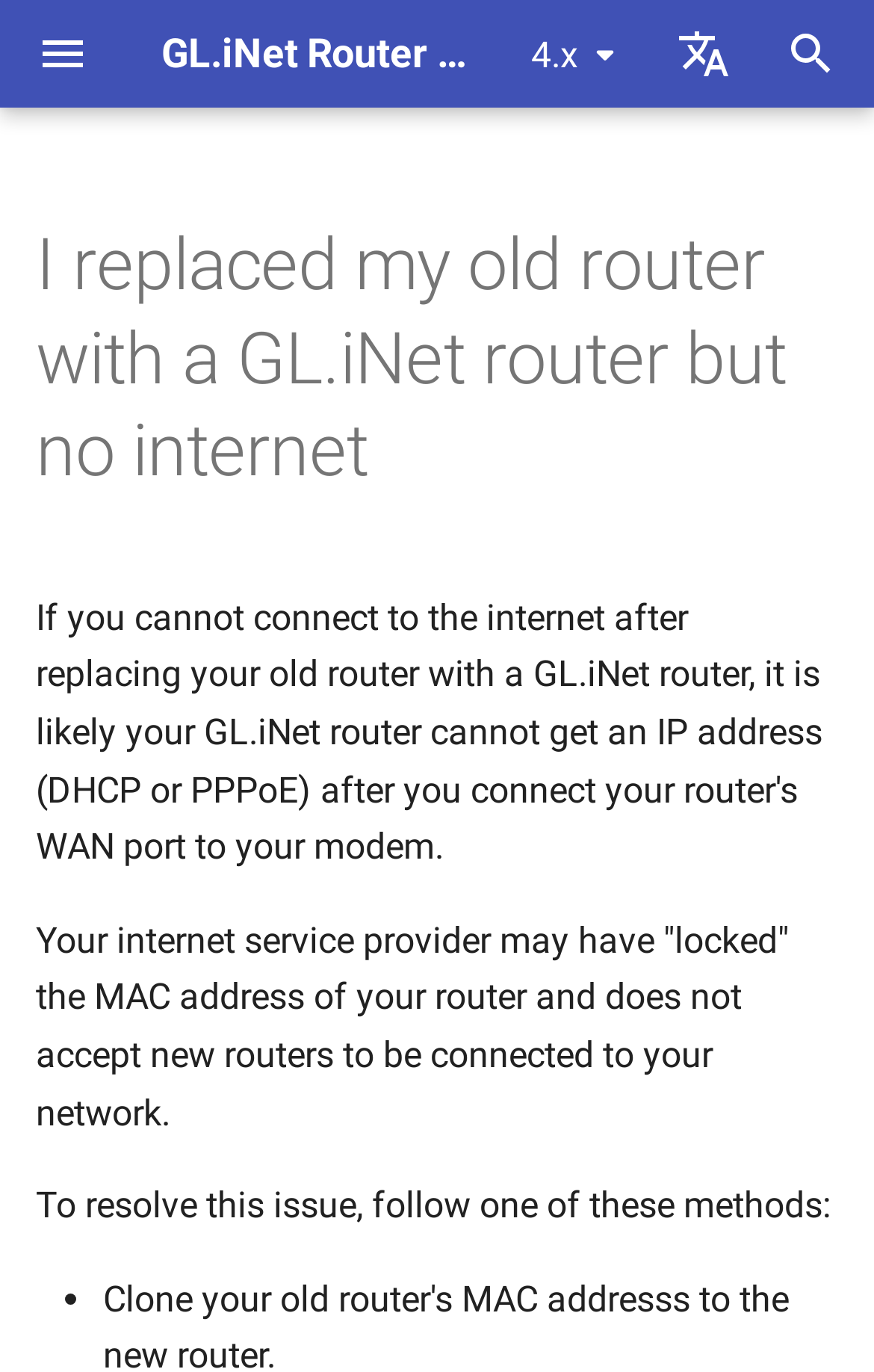Could you indicate the bounding box coordinates of the region to click in order to complete this instruction: "Change language to Japanese".

[0.671, 0.147, 0.94, 0.206]